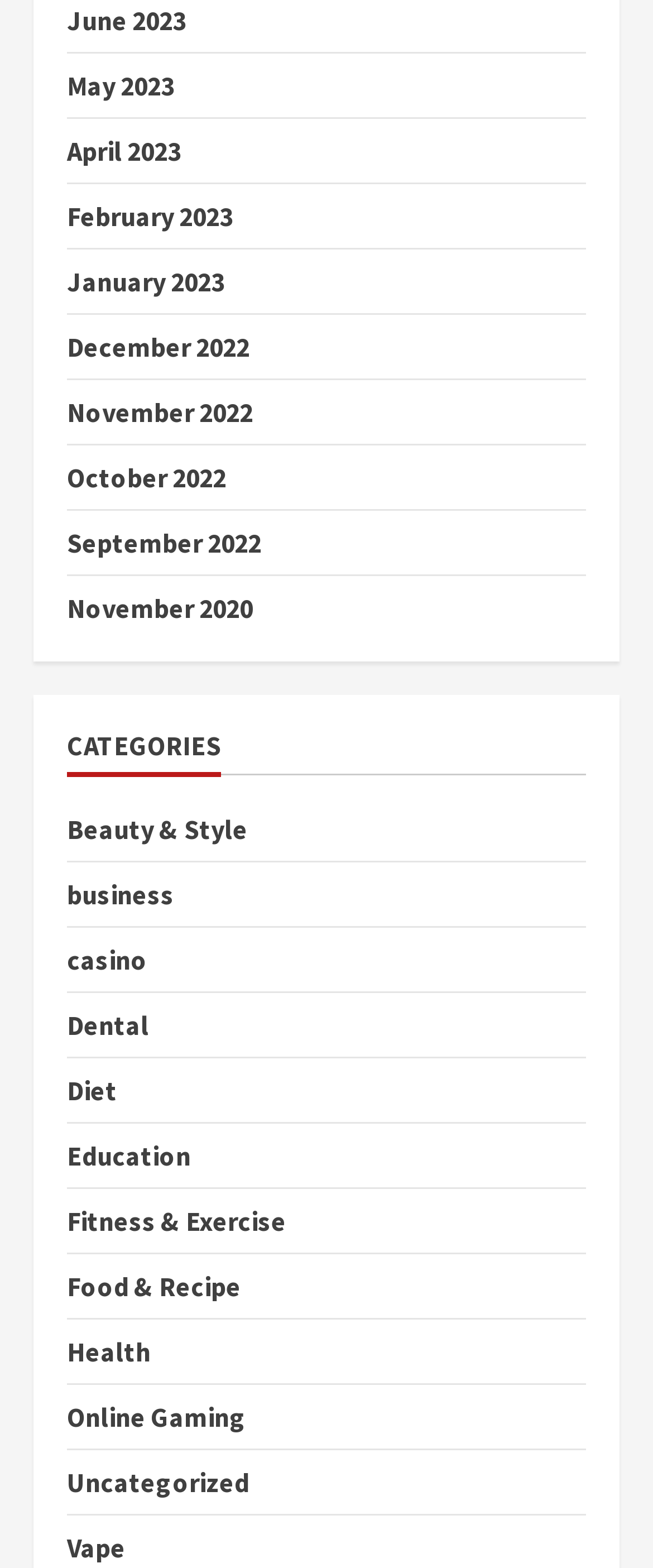What is the first category listed?
Please answer using one word or phrase, based on the screenshot.

Beauty & Style